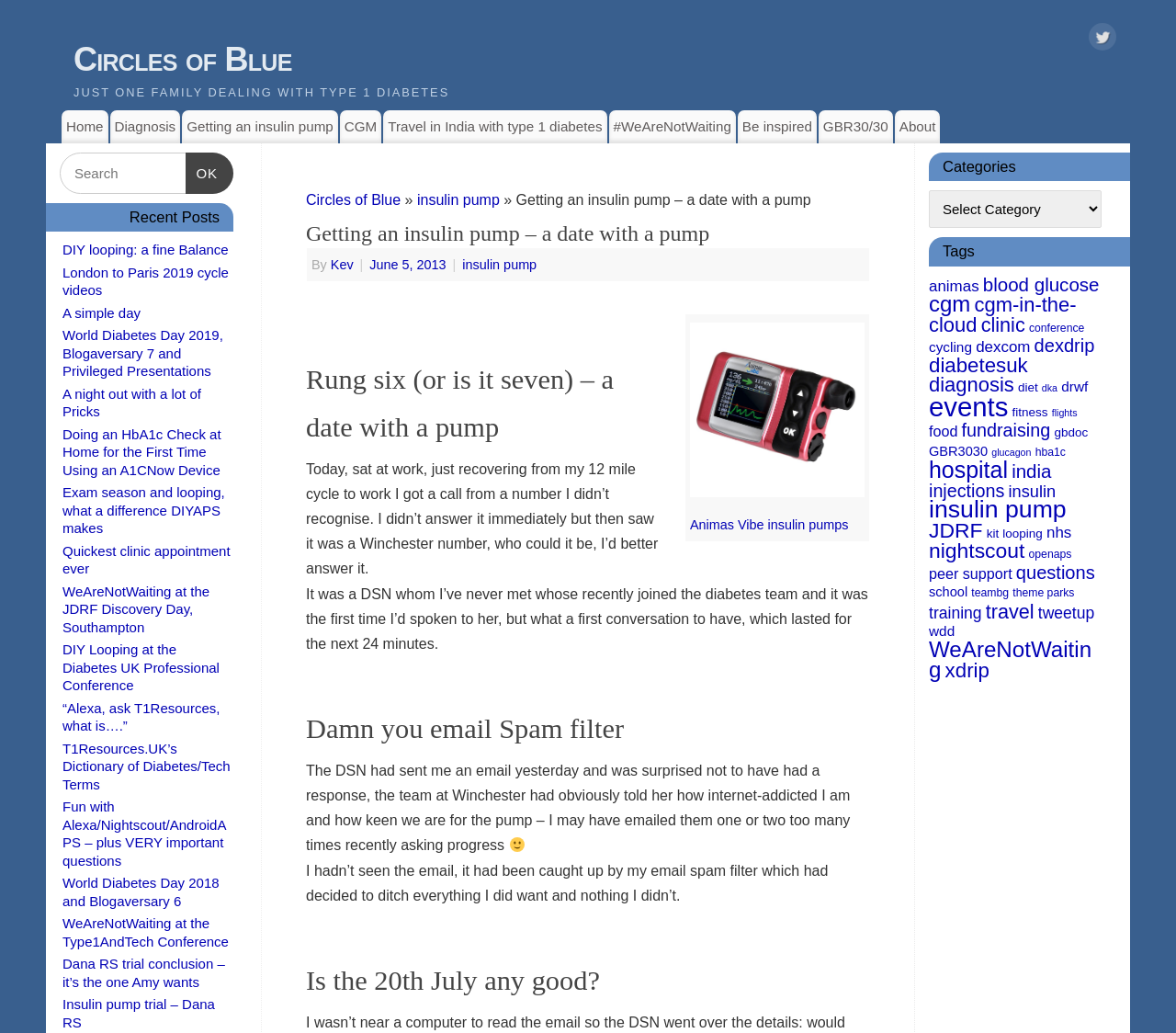Please determine the bounding box coordinates of the element's region to click for the following instruction: "Select a category from the dropdown".

[0.79, 0.184, 0.937, 0.221]